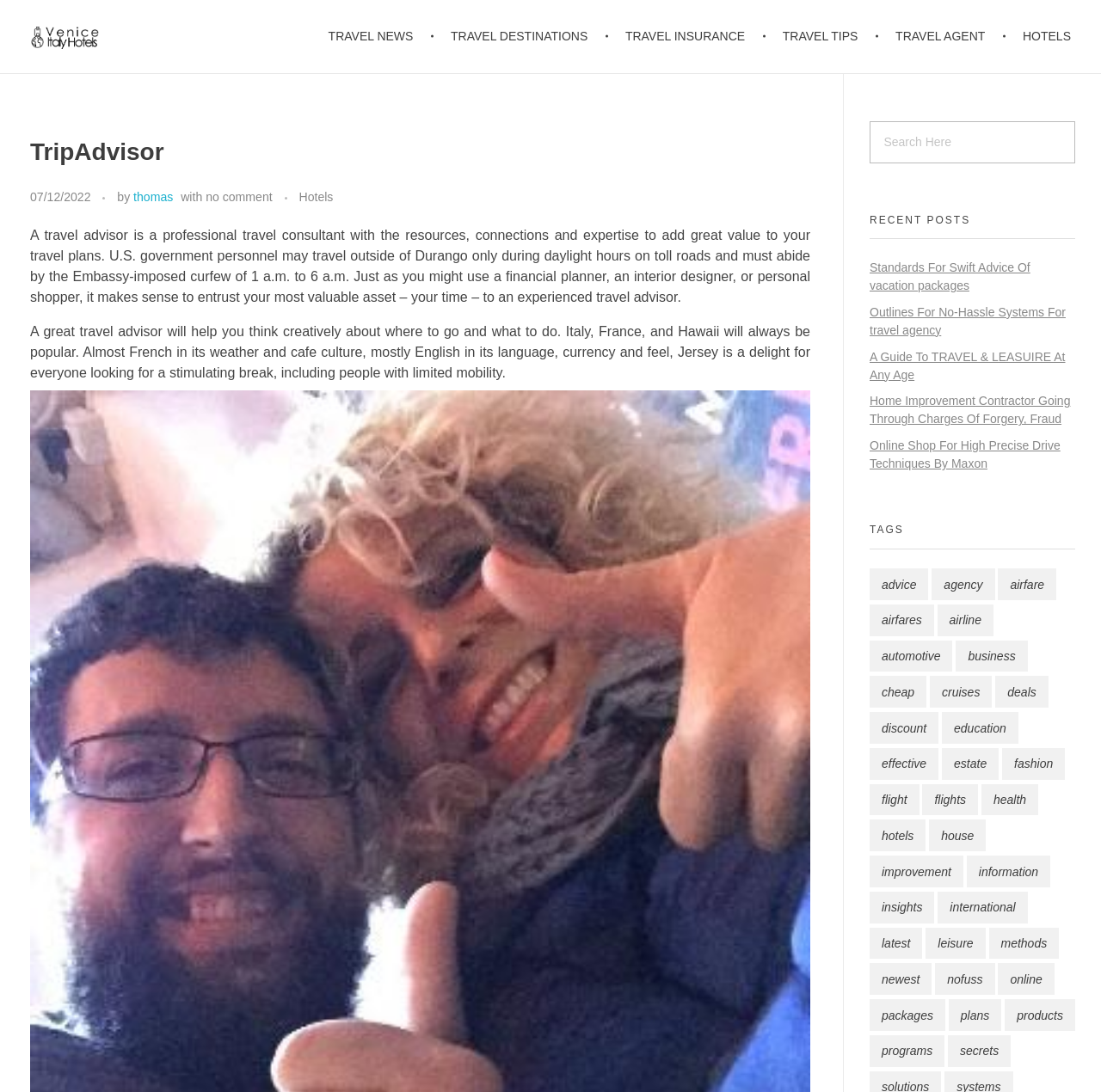Locate the UI element that matches the description name="s" placeholder="Search Here" in the webpage screenshot. Return the bounding box coordinates in the format (top-left x, top-left y, bottom-right x, bottom-right y), with values ranging from 0 to 1.

[0.79, 0.111, 0.977, 0.149]